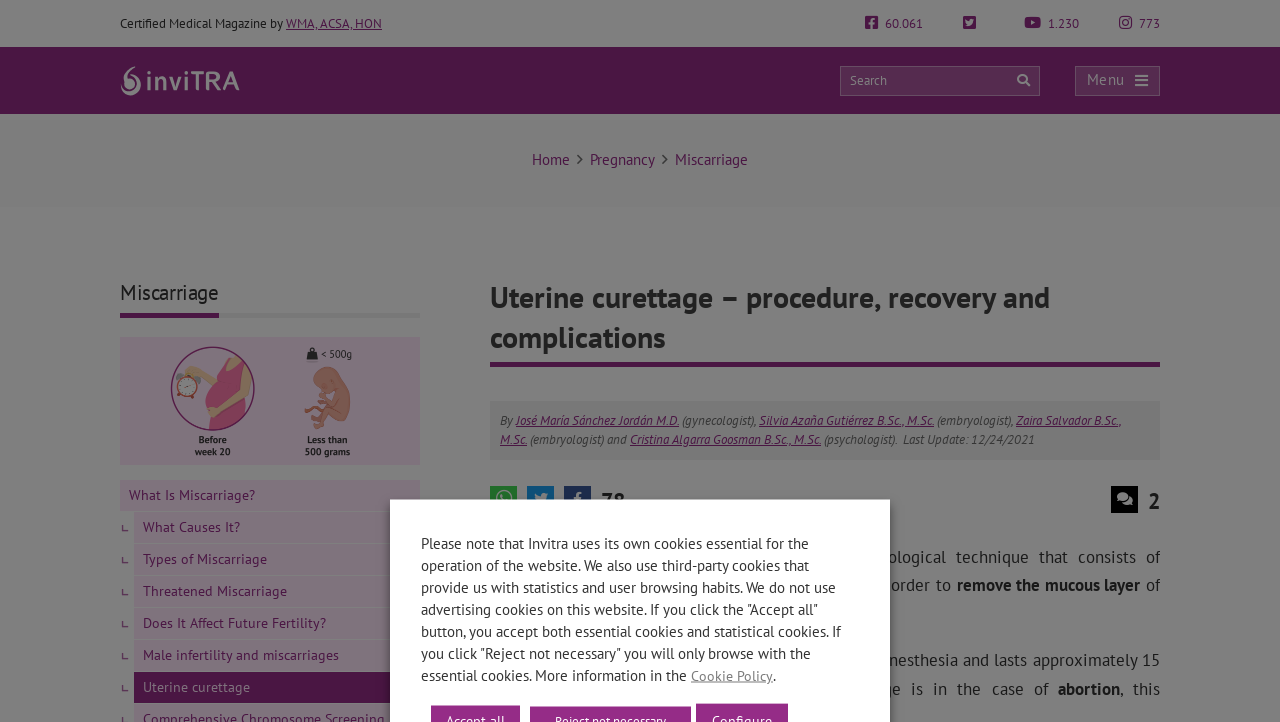Locate the bounding box coordinates of the UI element described by: "Cookie Policy". The bounding box coordinates should consist of four float numbers between 0 and 1, i.e., [left, top, right, bottom].

[0.54, 0.926, 0.604, 0.945]